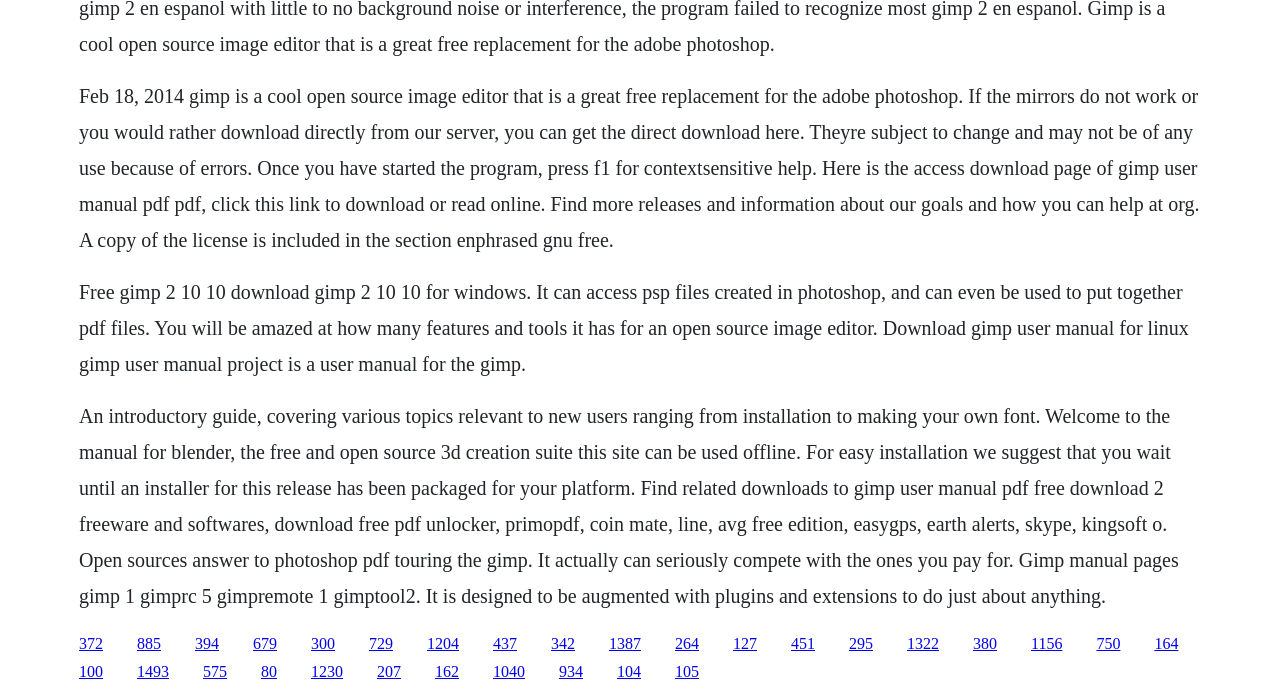Is GIMP user manual available for download?
Based on the image content, provide your answer in one word or a short phrase.

Yes